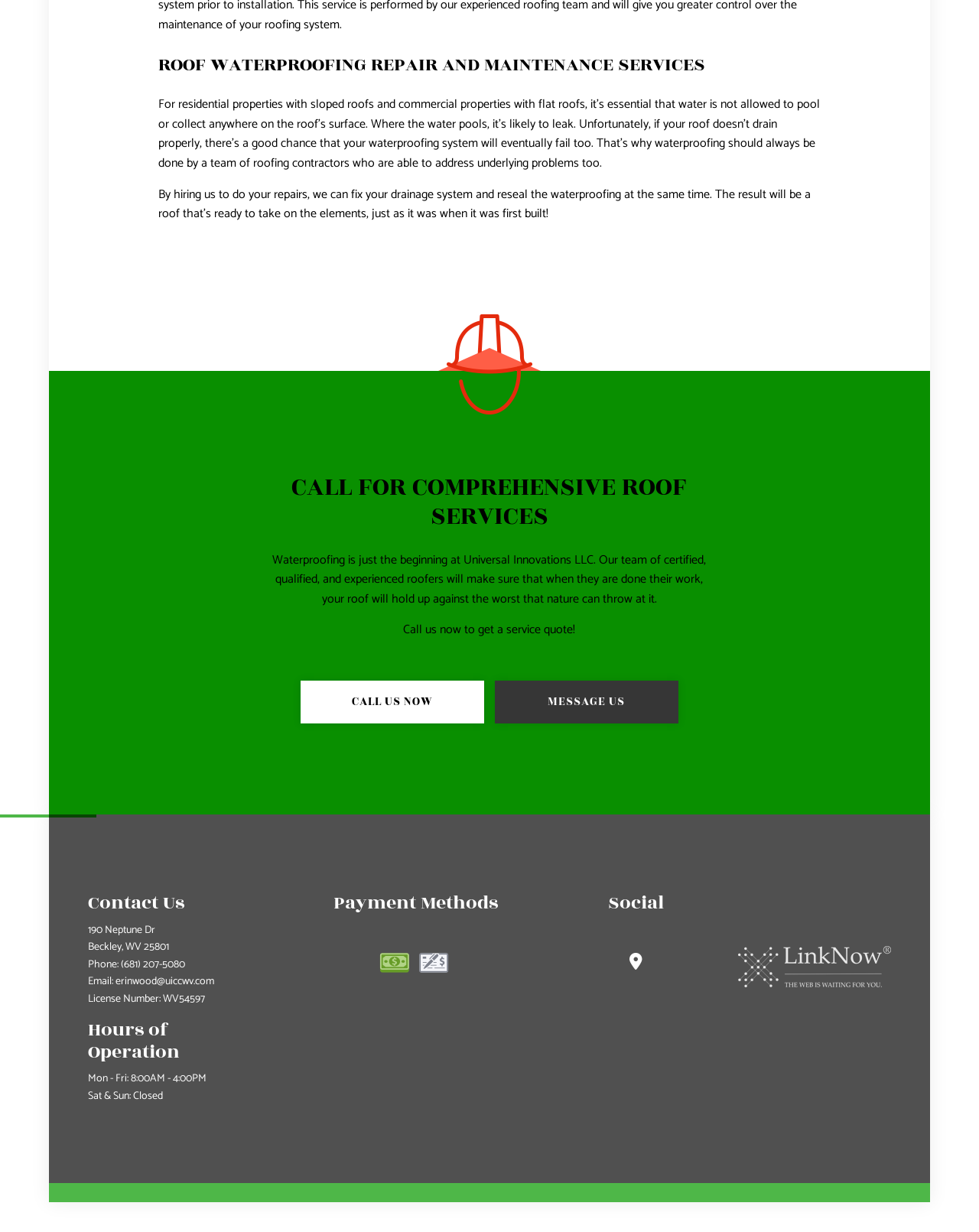What is the address of the company?
Please provide a comprehensive answer based on the contents of the image.

The address of the company can be found in the 'Contact Us' section, where it is listed as '190 Neptune Dr, Beckley, WV 25801'.